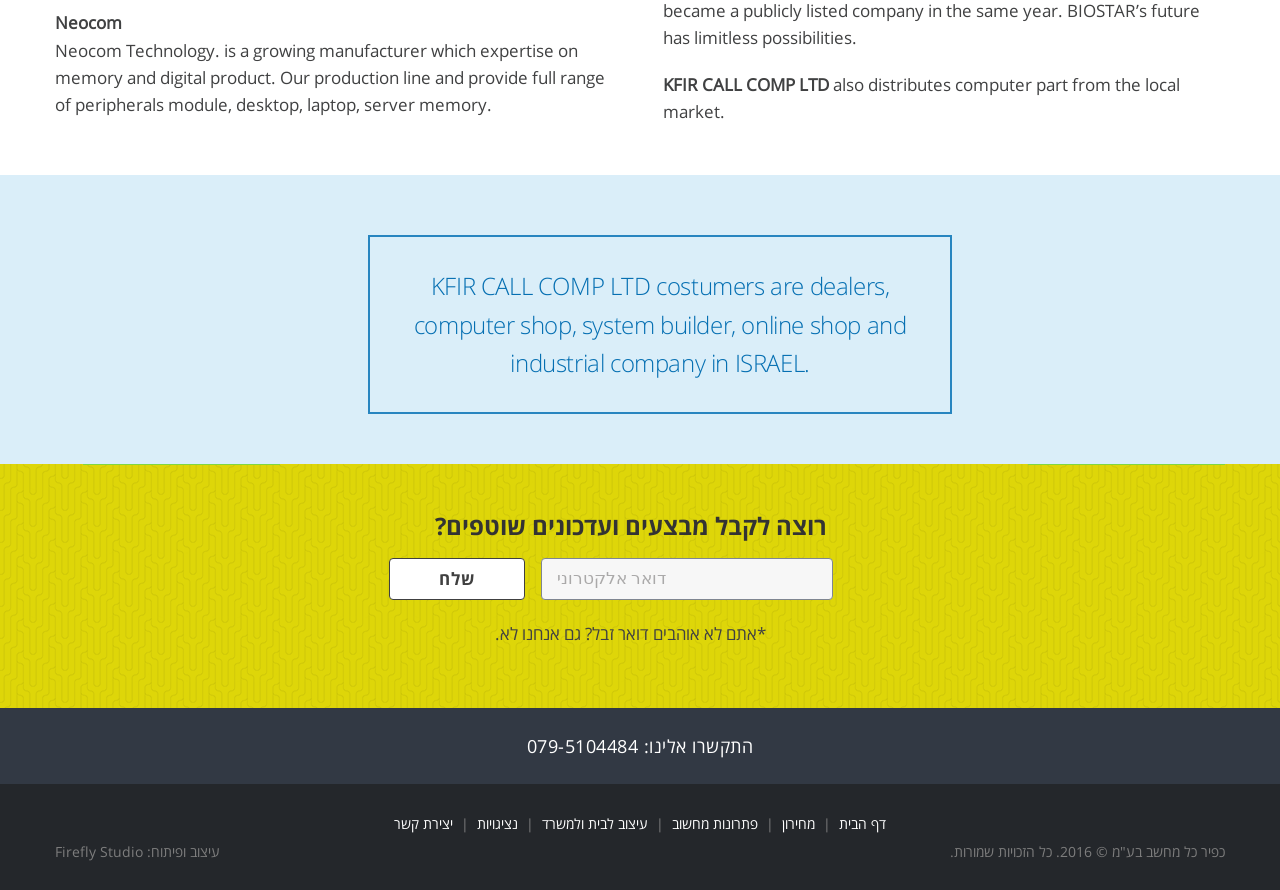Please find the bounding box coordinates of the section that needs to be clicked to achieve this instruction: "enter email in the 'דואר אלקטרוני' field".

[0.423, 0.627, 0.651, 0.675]